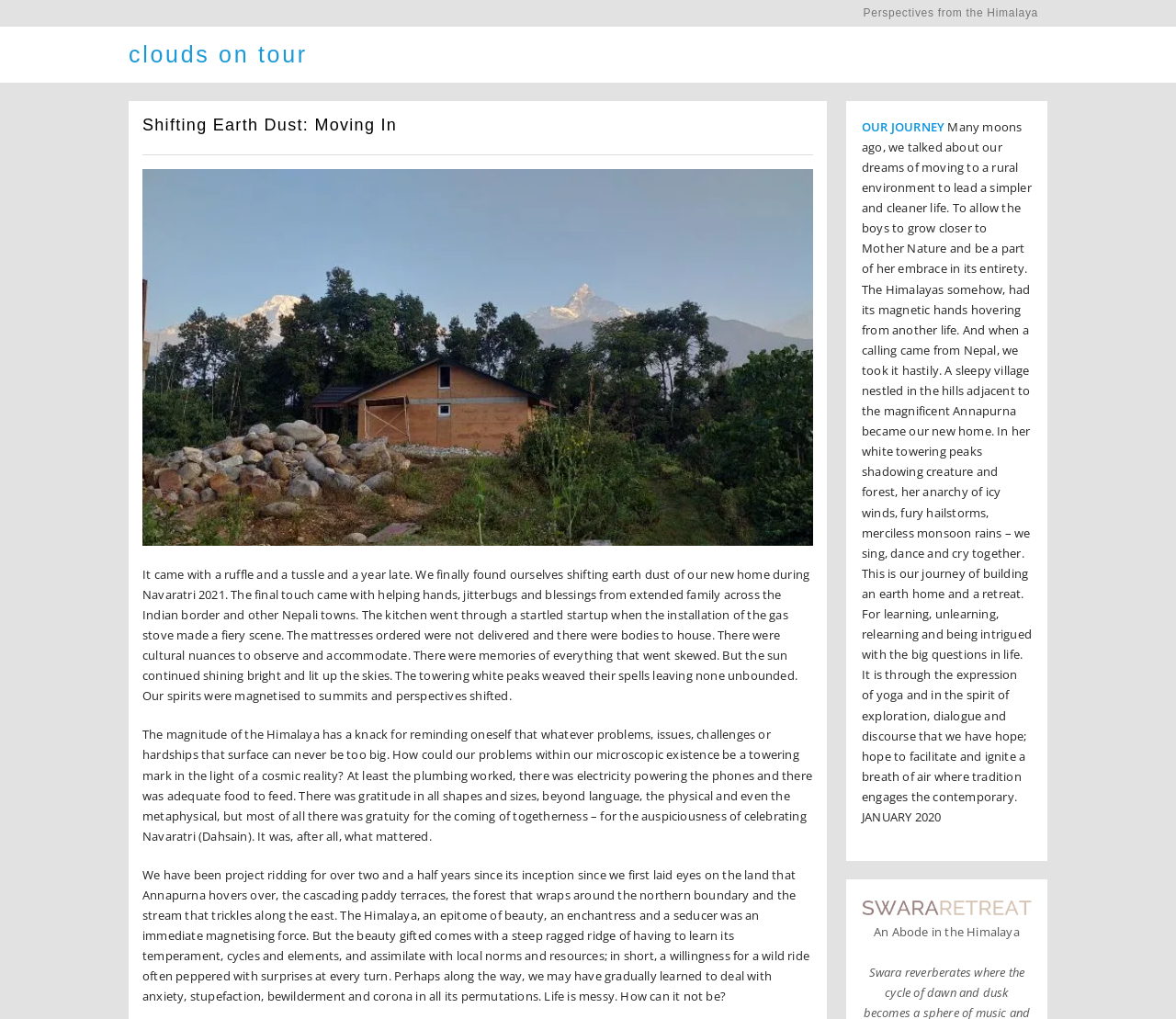What is the author's motivation for moving to a rural environment?
Based on the screenshot, provide a one-word or short-phrase response.

To lead a simpler and cleaner life